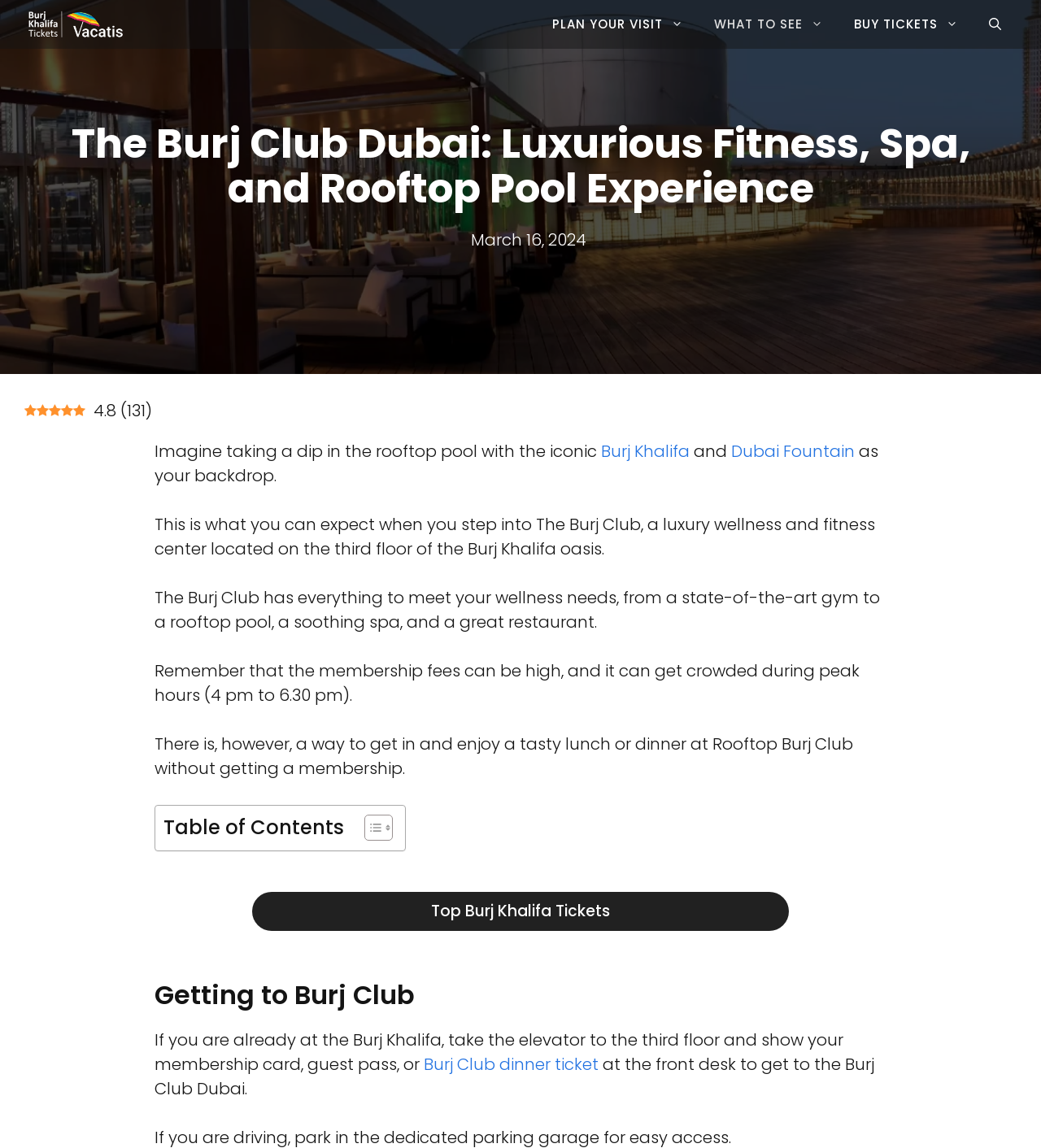Please specify the bounding box coordinates for the clickable region that will help you carry out the instruction: "Open the search".

[0.935, 0.0, 0.977, 0.042]